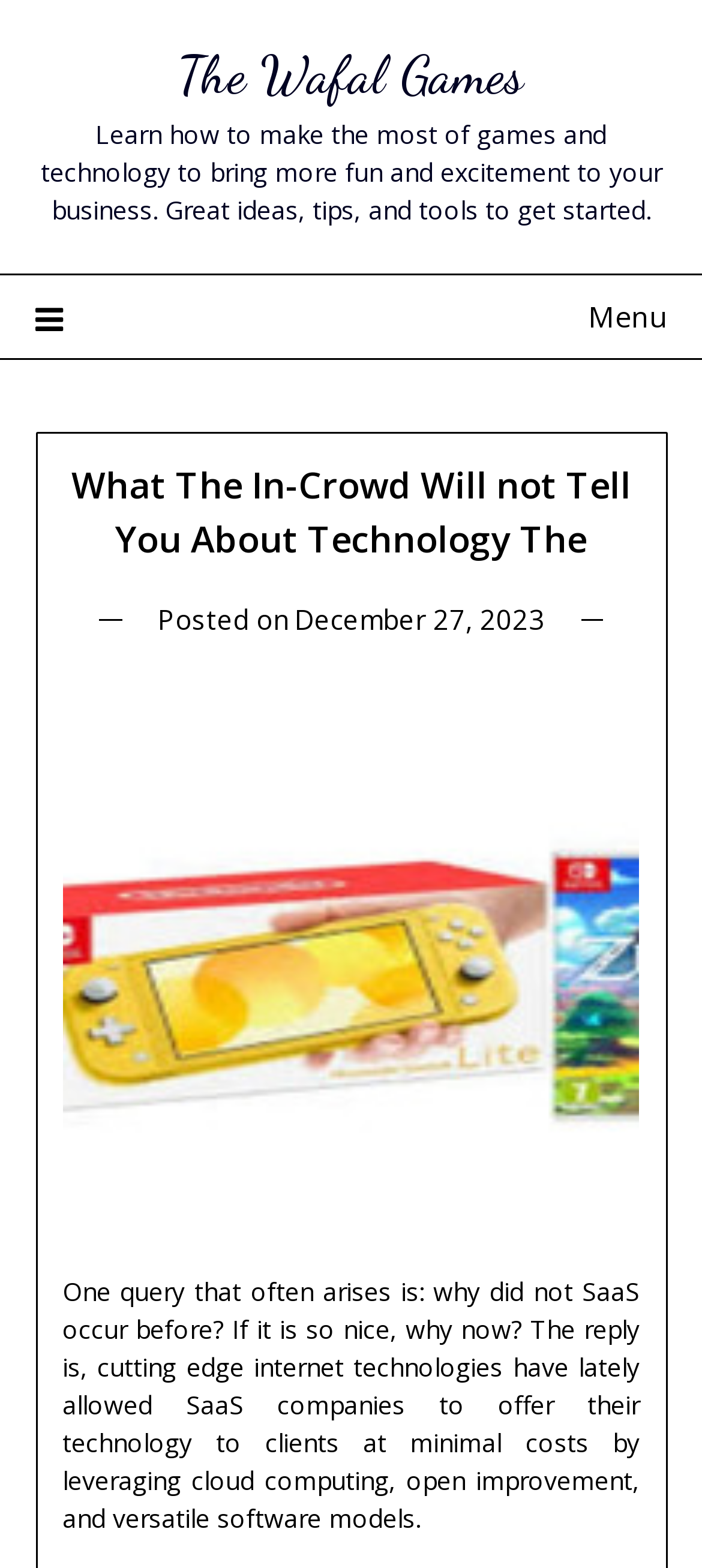Please extract the title of the webpage.

What The In-Crowd Will not Tell You About Technology The